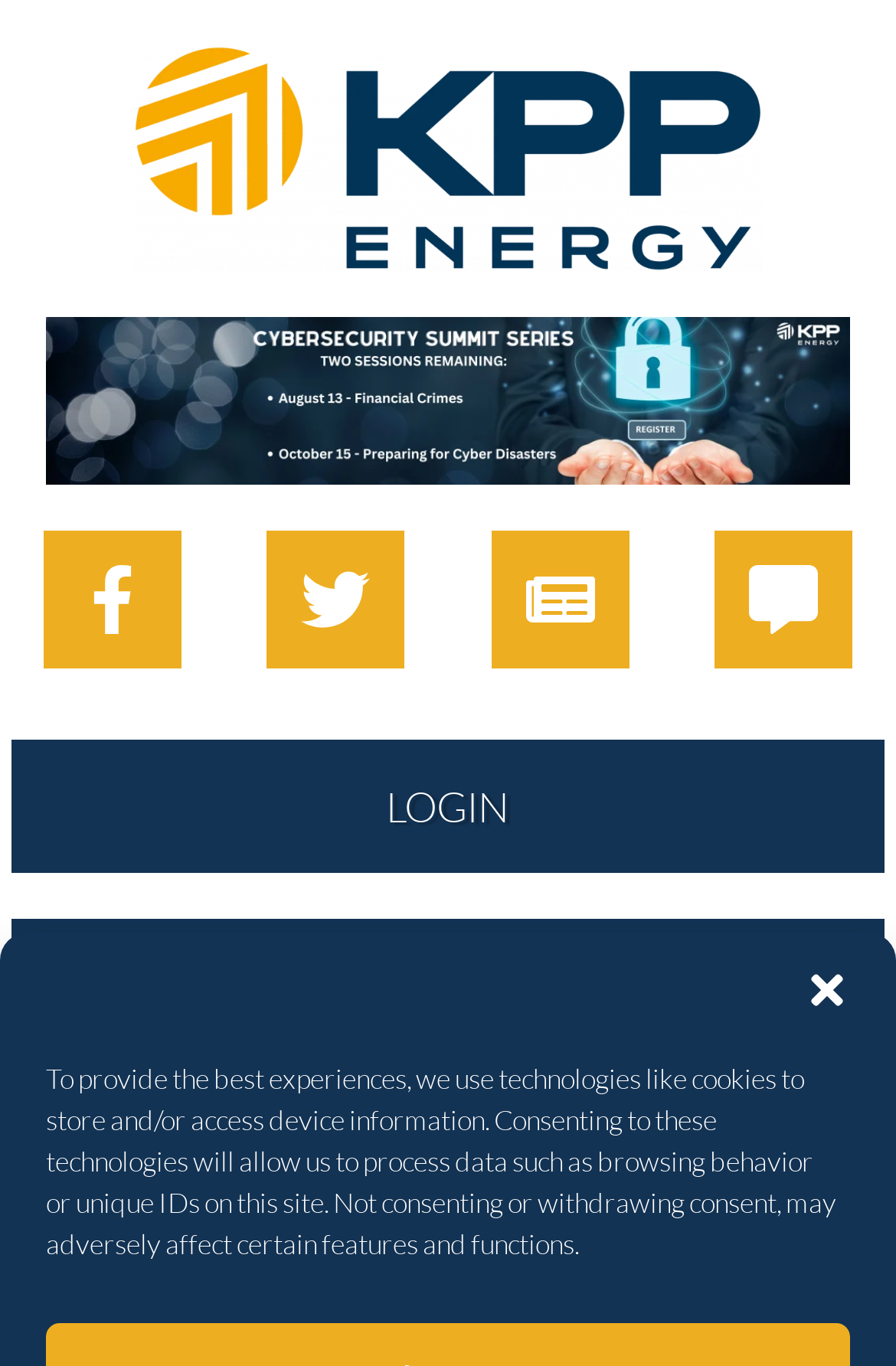Analyze and describe the webpage in a detailed narrative.

The webpage appears to be an article or newsletter page, specifically the second part of a series on managing insurance risks, presented by the American Public Power Association. 

At the top right corner, there is a "Close dialog" button. Below it, a notification message is displayed, informing users about the use of cookies to store and access device information. 

The main content area has a series of links, with five horizontal links positioned near the top, and two more links, "LOGIN" and "REGISTER", placed at the bottom right corner. 

On the top left, there is a link with no text, and another link with no text is positioned above the "LOGIN" and "REGISTER" links. 

A "Menu Toggle" button is located at the bottom center of the page, which is currently not expanded.